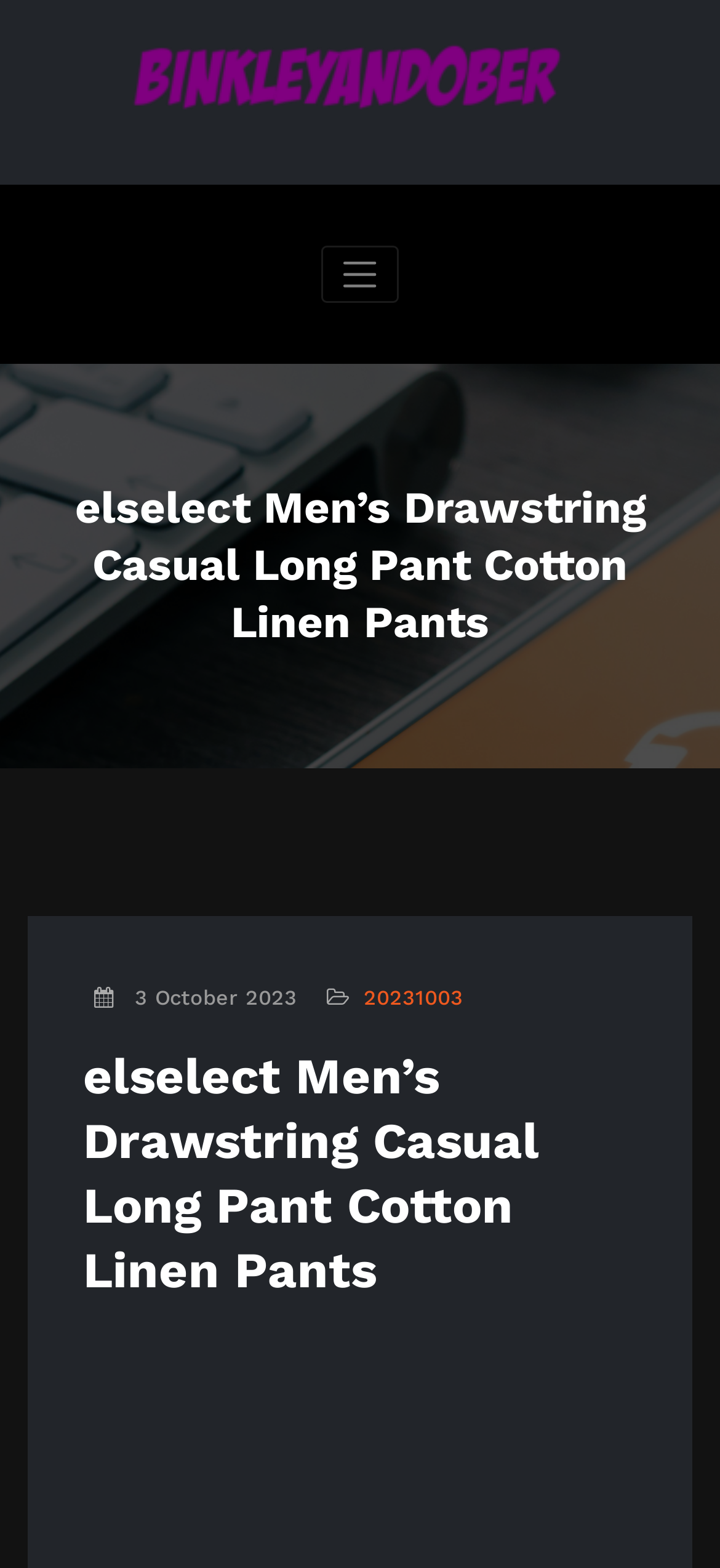Look at the image and write a detailed answer to the question: 
What is the date mentioned on the page?

I found a link element with the text '3 October 2023' which indicates the date mentioned on the page. Additionally, there is another link element with the text '20231003' which is likely a formatted version of the same date.